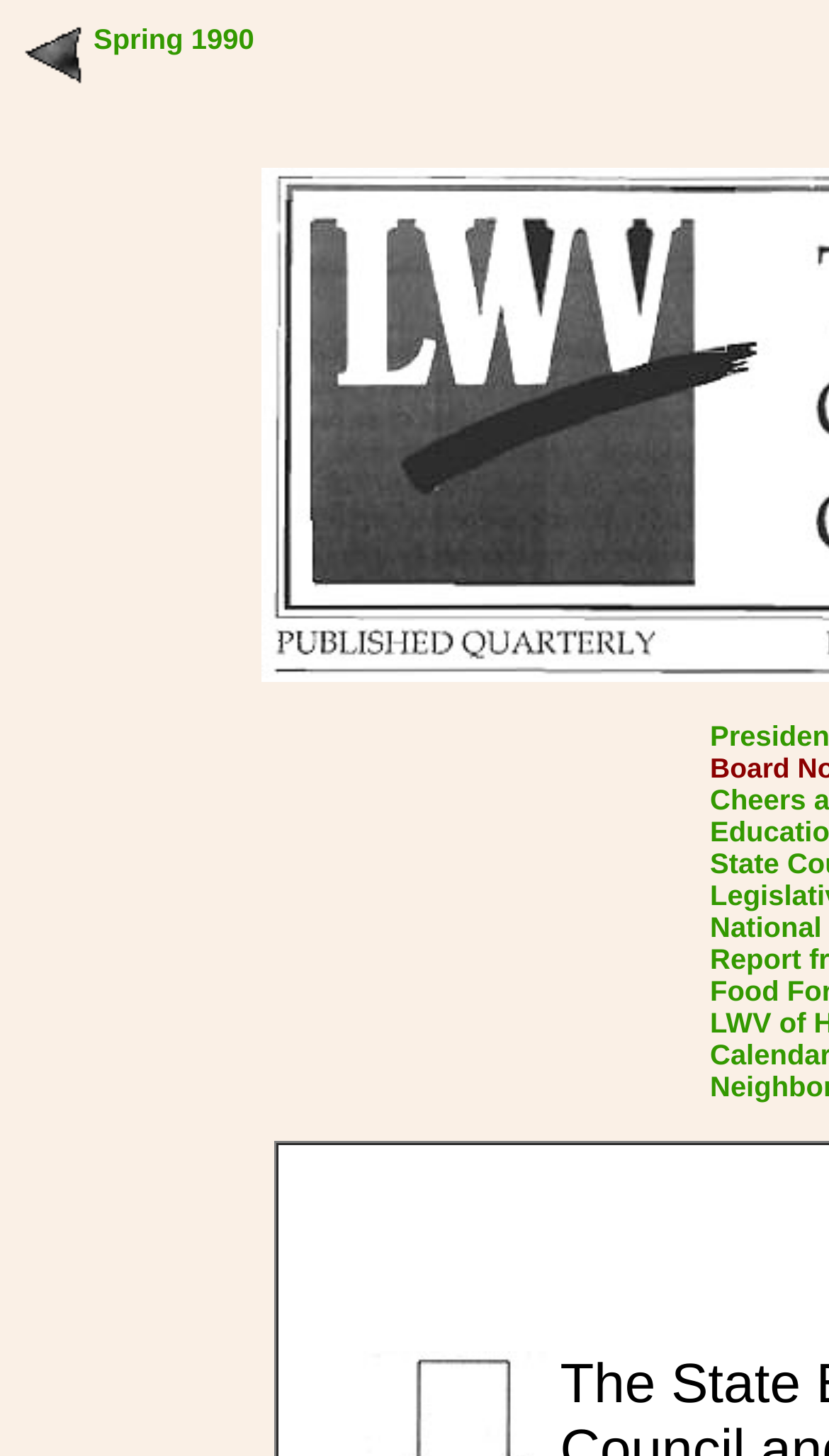Provide the bounding box for the UI element matching this description: "Spring 1990".

[0.113, 0.016, 0.307, 0.038]